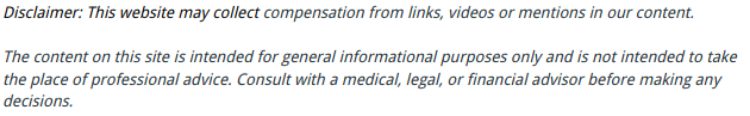What does the Waldorf approach emphasize?
Please describe in detail the information shown in the image to answer the question.

The caption states that the Waldorf approach emphasizes safety, creativity, and social interaction, with a focus on enjoyment through arts and movement in after-school settings, highlighting the importance of these aspects in the care program.